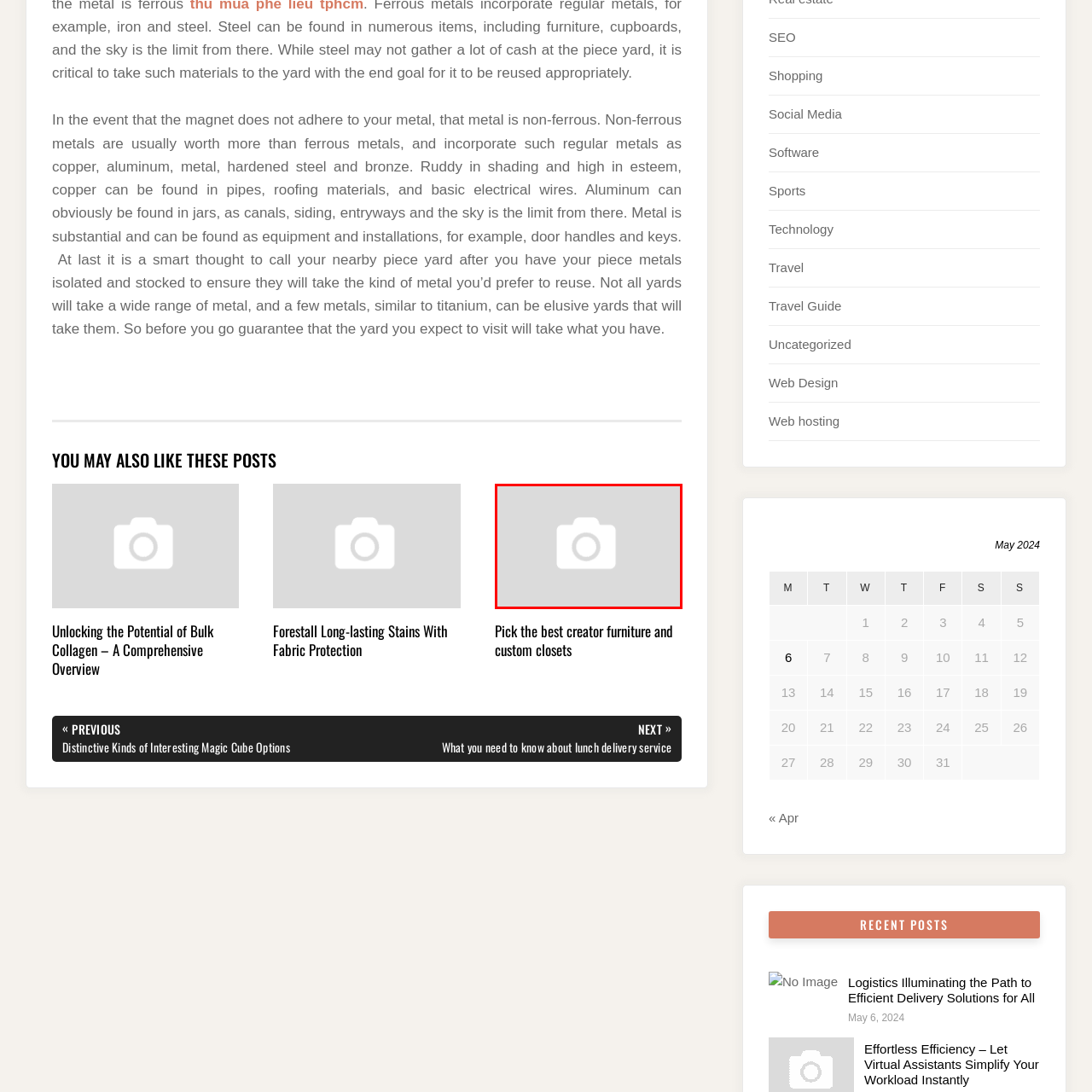Analyze the image highlighted by the red bounding box and give a one-word or phrase answer to the query: What is the topic of the related post?

Creator furniture and custom closets